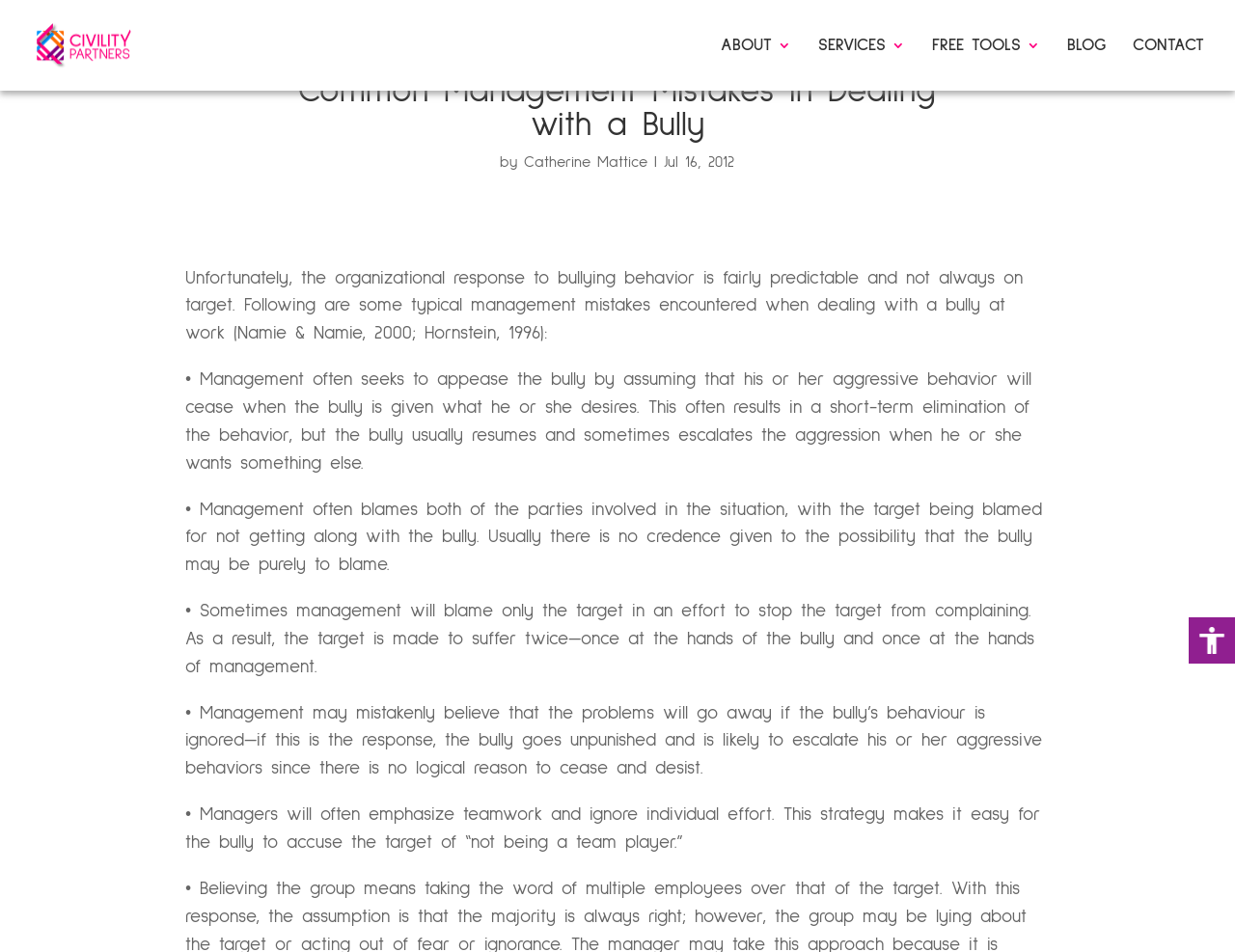Pinpoint the bounding box coordinates of the element that must be clicked to accomplish the following instruction: "Read the blog post by Catherine Mattice". The coordinates should be in the format of four float numbers between 0 and 1, i.e., [left, top, right, bottom].

[0.425, 0.162, 0.525, 0.178]